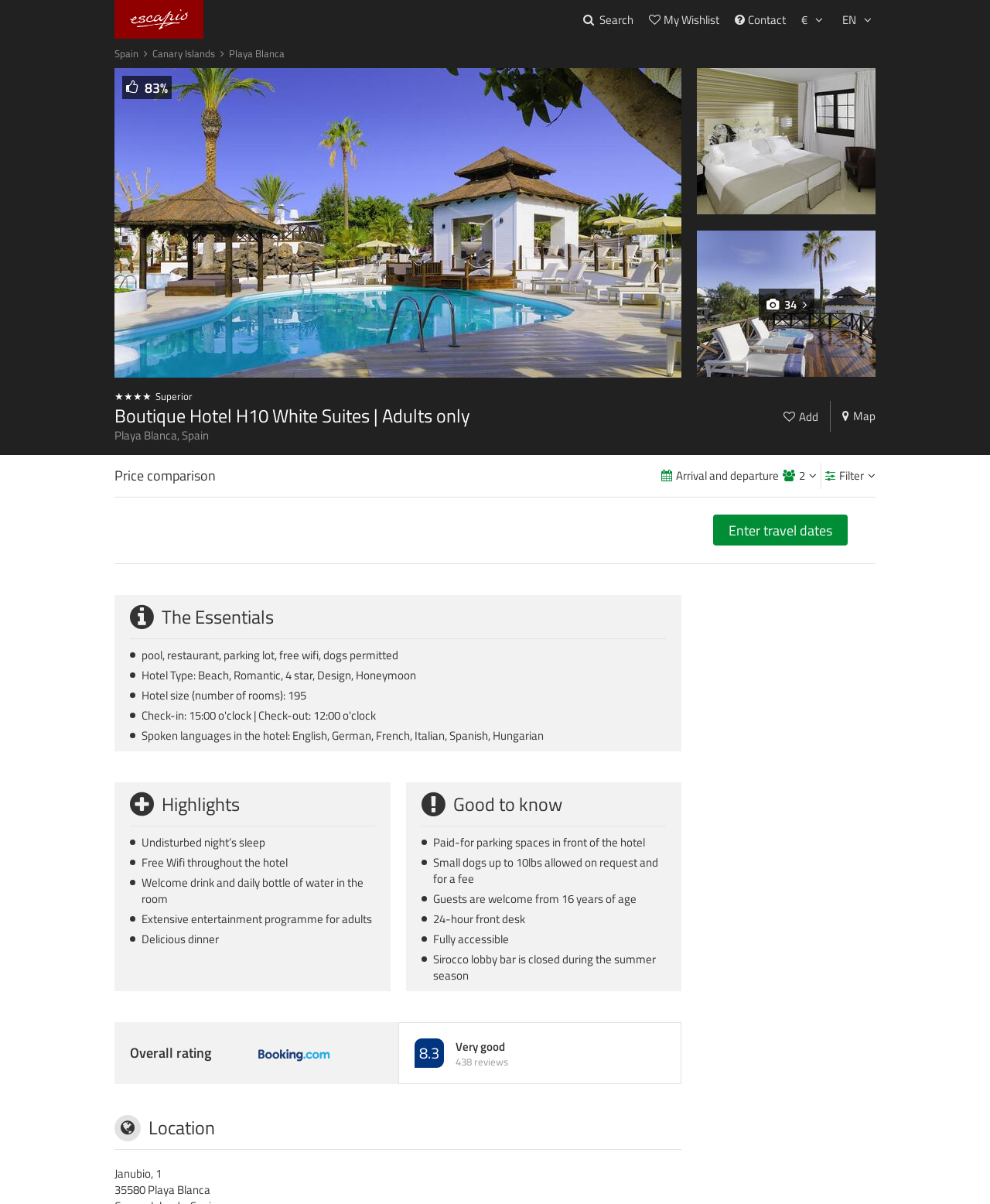What is the minimum age for guests?
Answer the question with a single word or phrase, referring to the image.

16 years